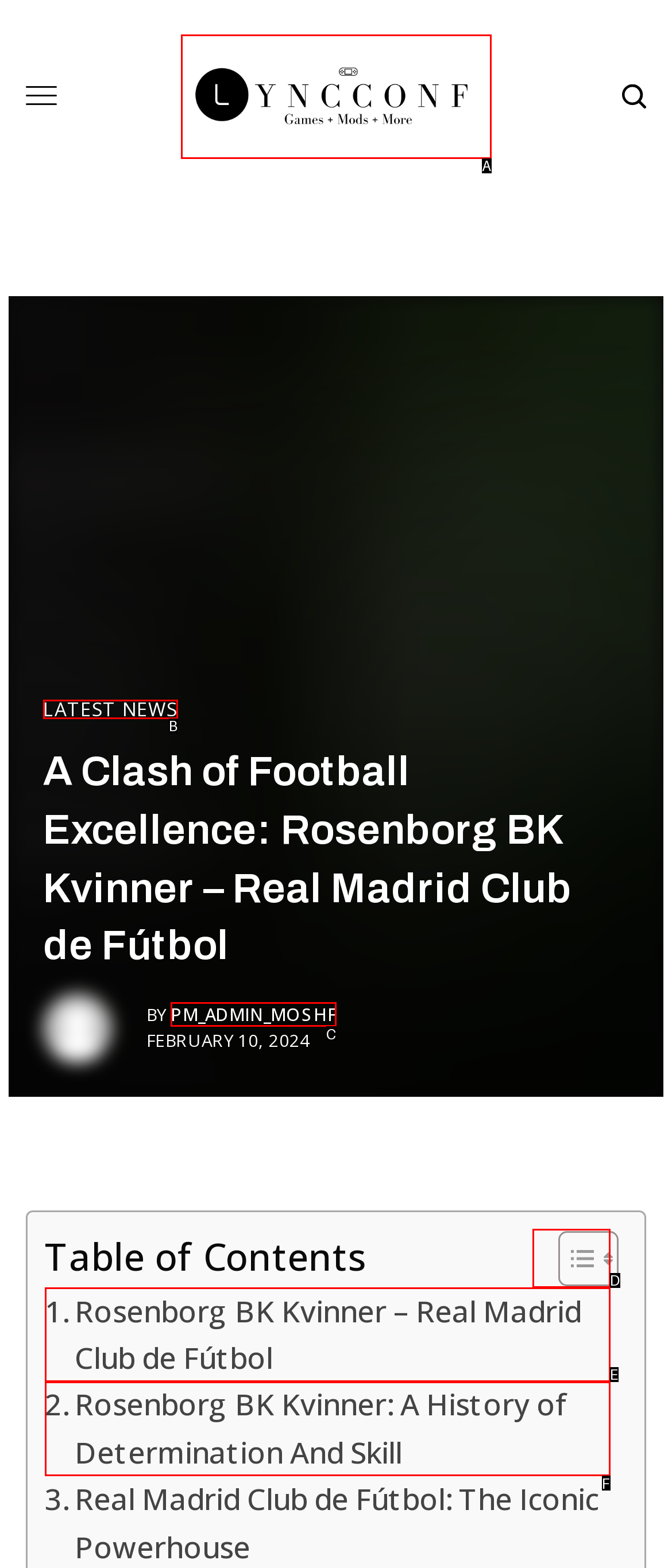Select the option that matches the description: title="LyncConf". Answer with the letter of the correct option directly.

A